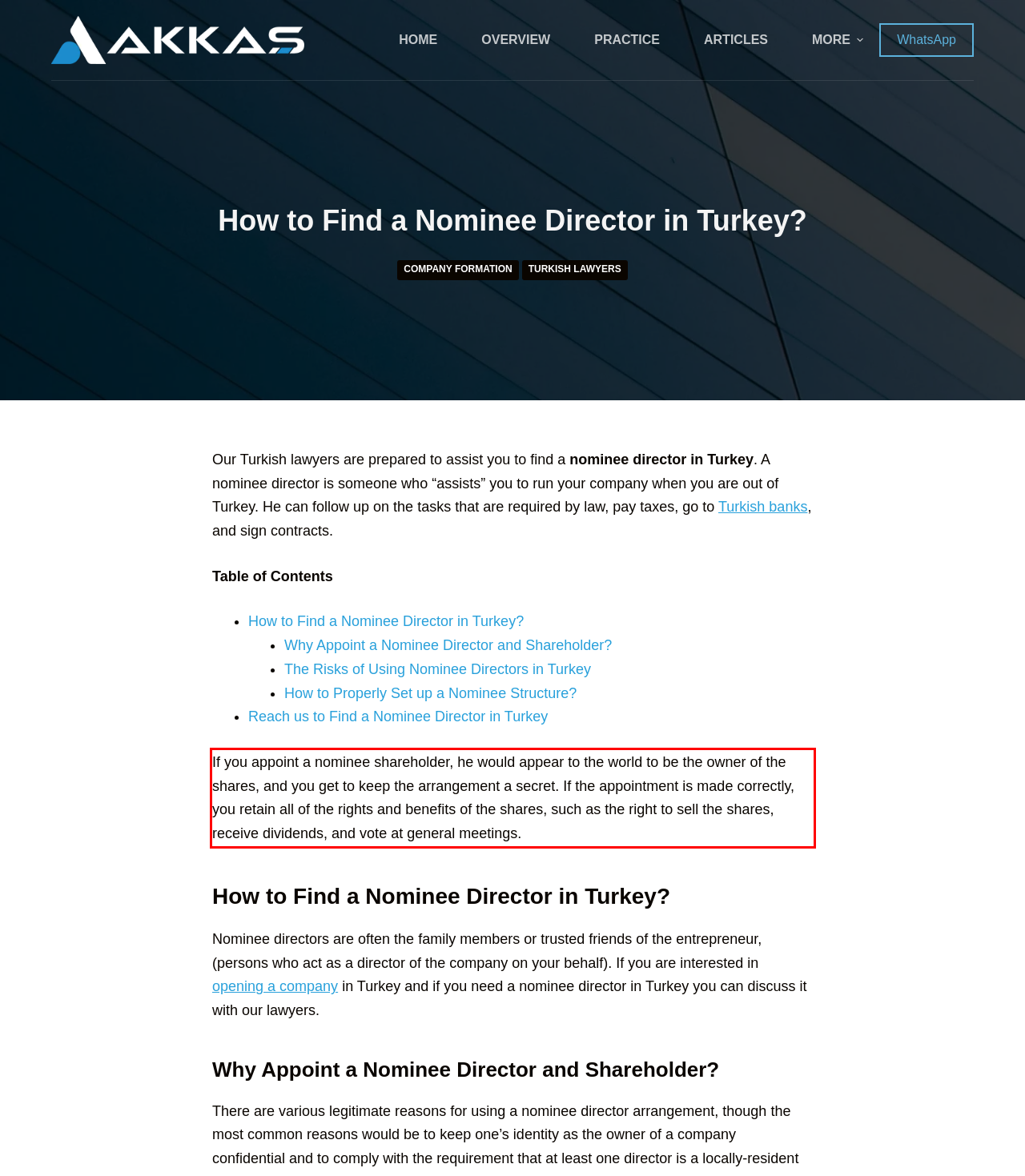With the given screenshot of a webpage, locate the red rectangle bounding box and extract the text content using OCR.

If you appoint a nominee shareholder, he would appear to the world to be the owner of the shares, and you get to keep the arrangement a secret. If the appointment is made correctly, you retain all of the rights and benefits of the shares, such as the right to sell the shares, receive dividends, and vote at general meetings.